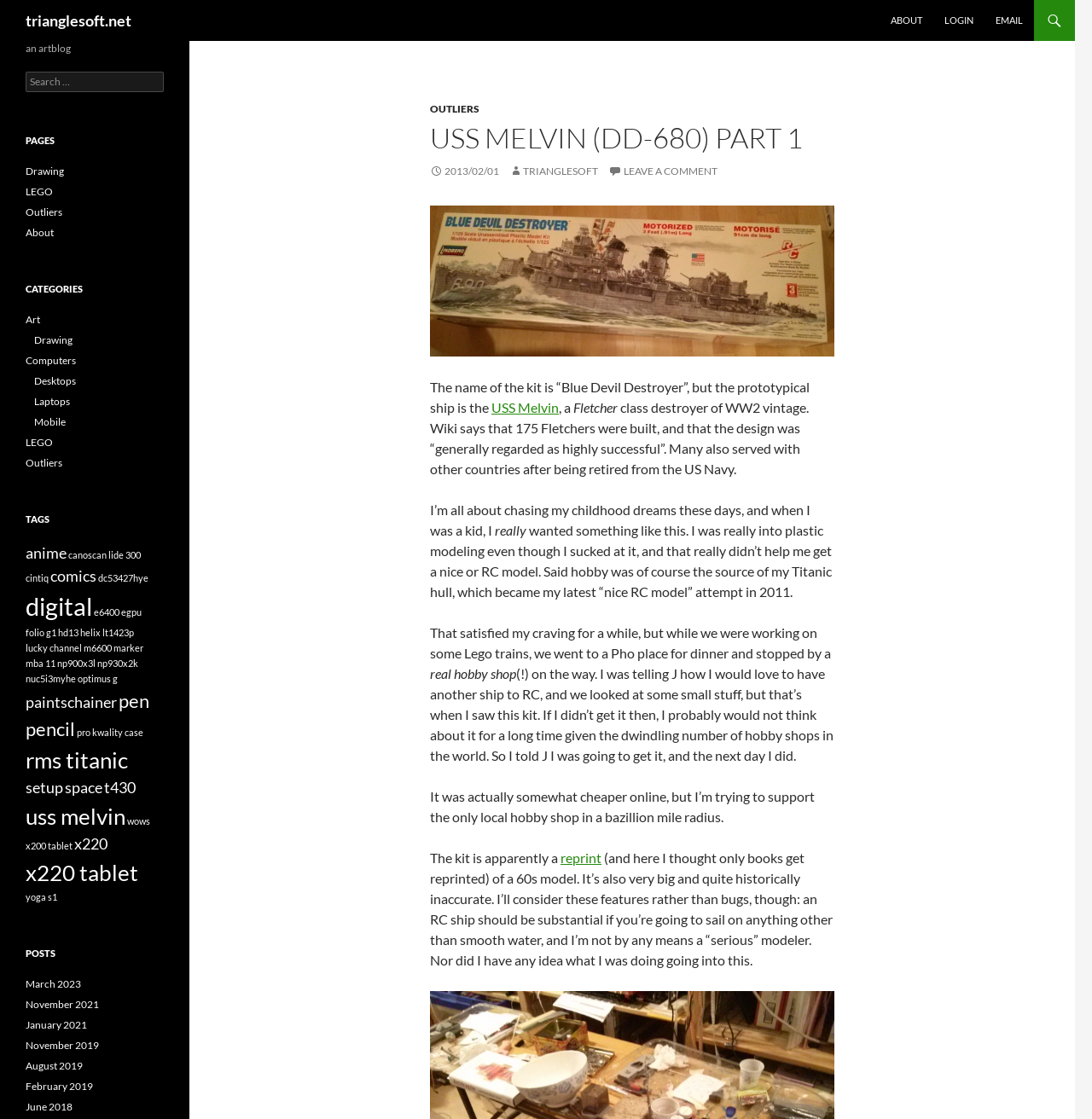Provide the bounding box coordinates of the HTML element this sentence describes: "uss melvin".

[0.023, 0.717, 0.115, 0.741]